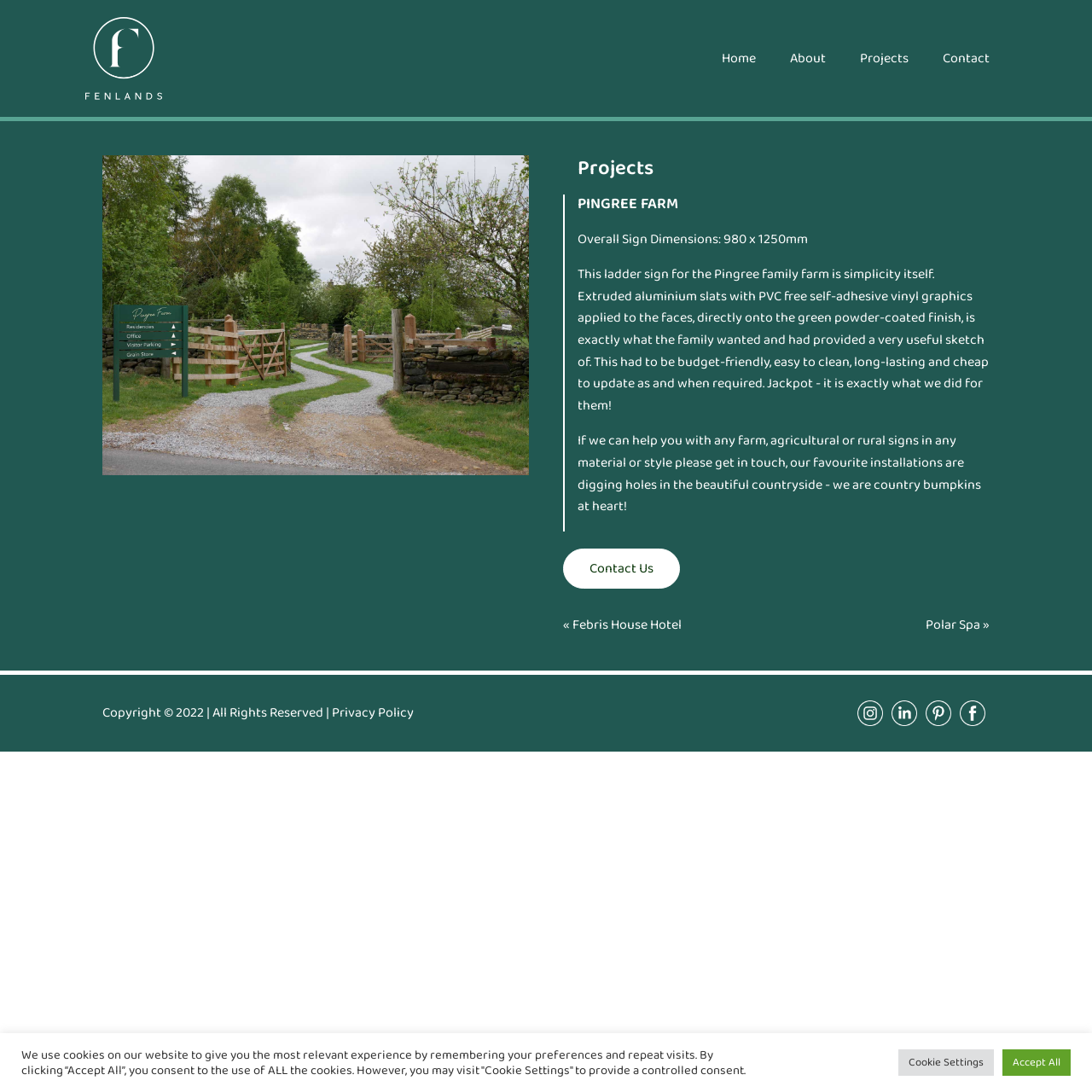Please provide a comprehensive response to the question below by analyzing the image: 
What is the copyright year mentioned on this webpage?

I found the answer by reading the StaticText element with bounding box coordinates [0.094, 0.643, 0.304, 0.663], which mentions the copyright year.